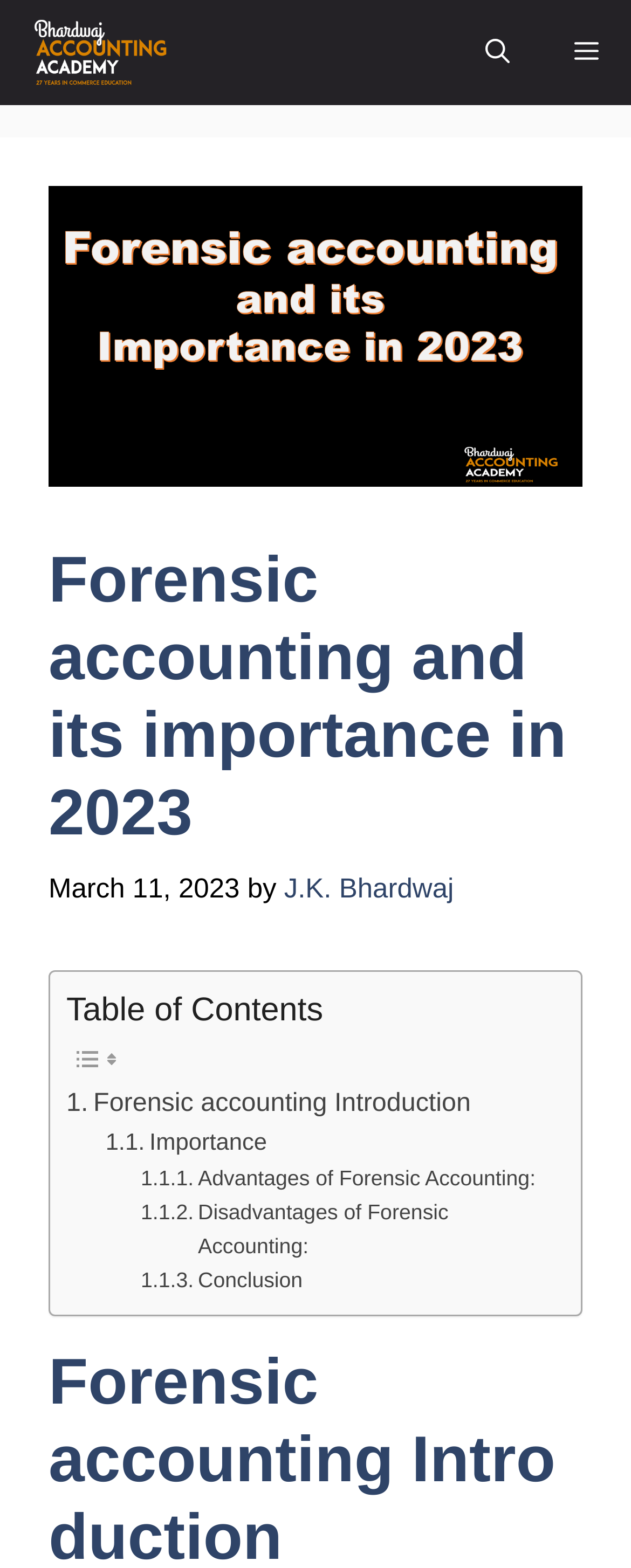Please identify the bounding box coordinates for the region that you need to click to follow this instruction: "Read the 'Forensic accounting Introduction' section".

[0.105, 0.691, 0.746, 0.718]